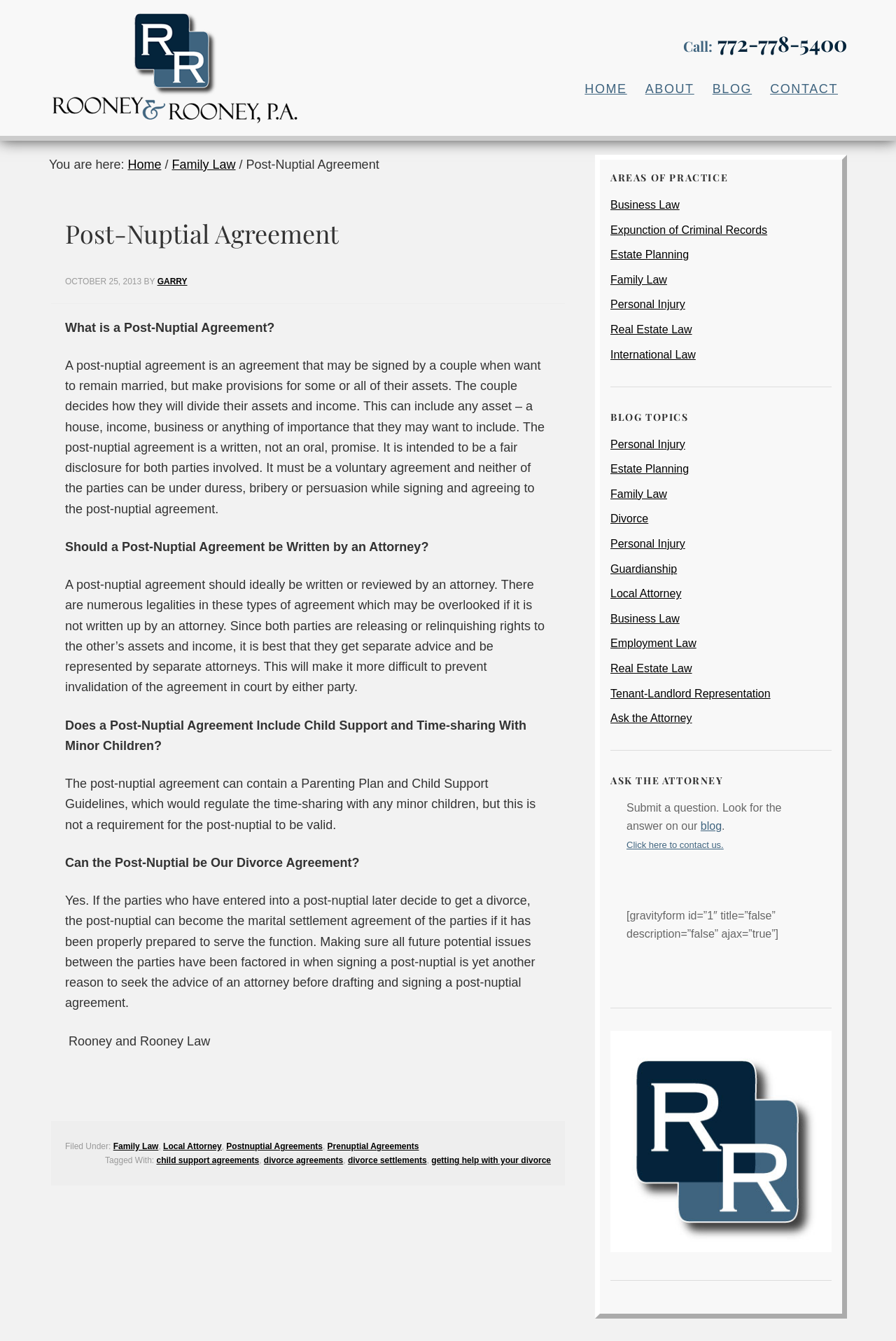What is the phone number to call for more information?
Examine the image and give a concise answer in one word or a short phrase.

772-778-5400